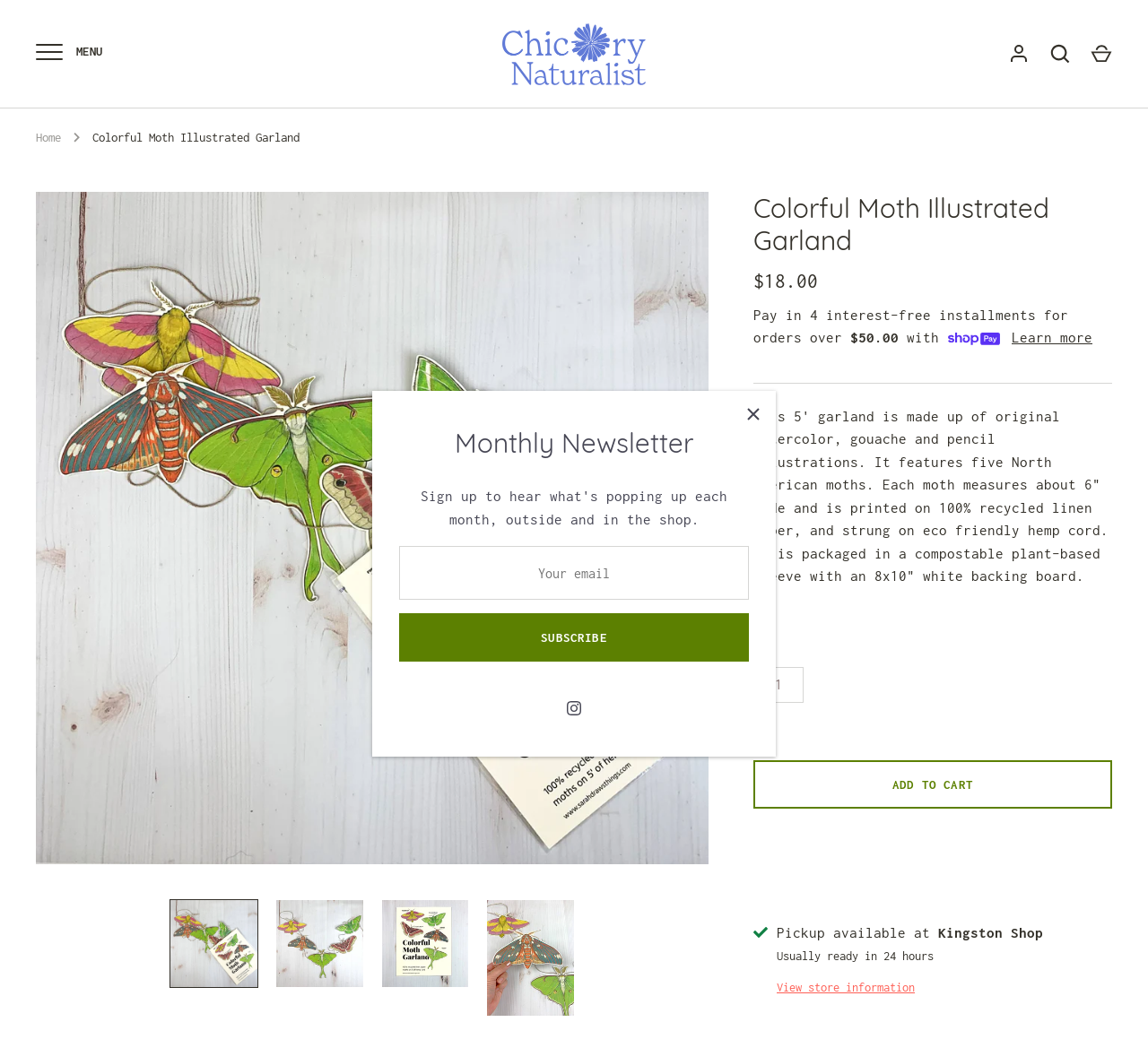Please locate the bounding box coordinates for the element that should be clicked to achieve the following instruction: "Click the 'MENU' link". Ensure the coordinates are given as four float numbers between 0 and 1, i.e., [left, top, right, bottom].

[0.031, 0.042, 0.055, 0.057]